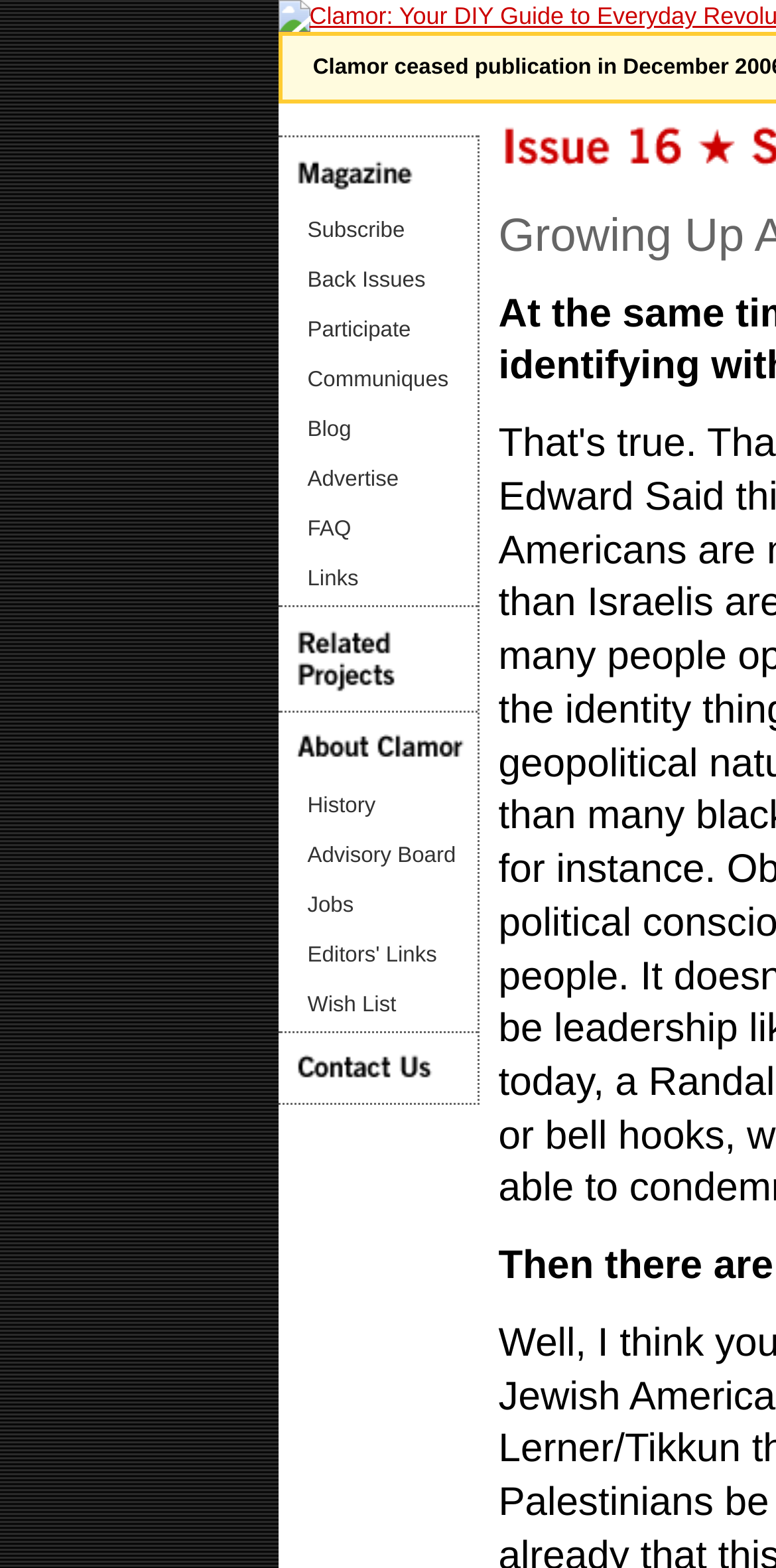Is there a link to a blog on this webpage?
Look at the image and answer the question with a single word or phrase.

Yes